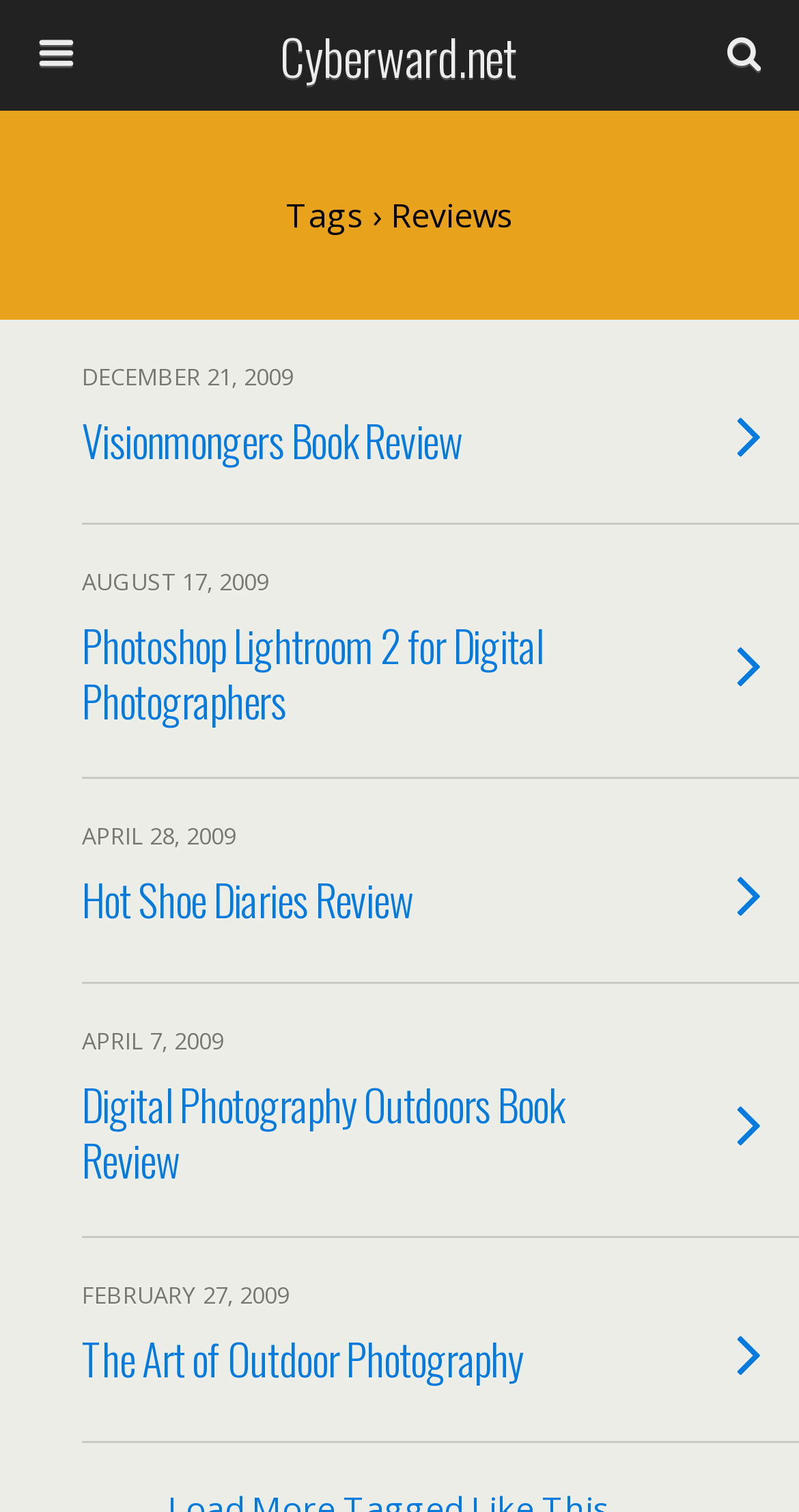Based on what you see in the screenshot, provide a thorough answer to this question: What is the title of the first review?

I looked at the first link on the page and found its corresponding heading element, which contains the title of the review. The title is 'Visionmongers Book Review'.